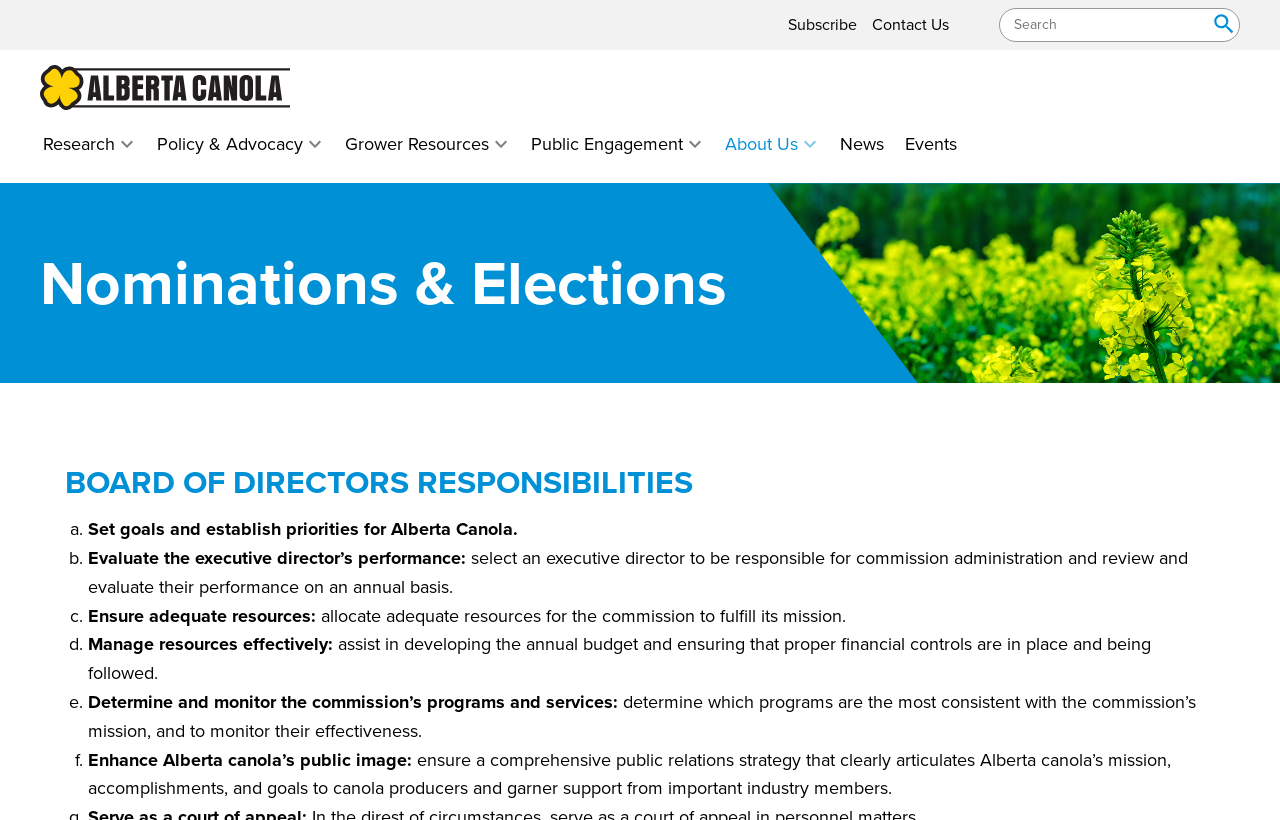Identify the first-level heading on the webpage and generate its text content.

Nominations & Elections